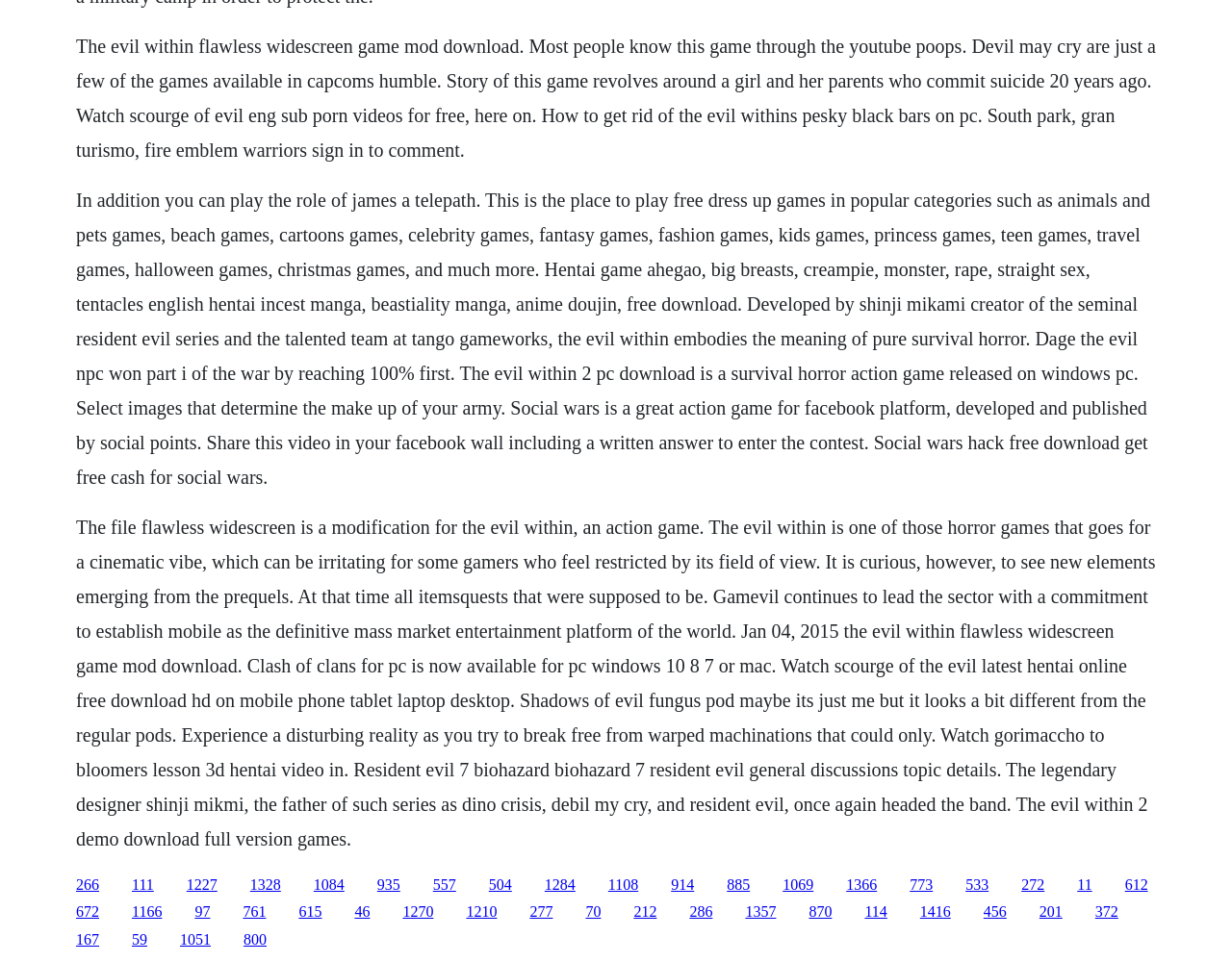Determine the bounding box coordinates of the region to click in order to accomplish the following instruction: "Click the link '1328'". Provide the coordinates as four float numbers between 0 and 1, specifically [left, top, right, bottom].

[0.203, 0.911, 0.228, 0.928]